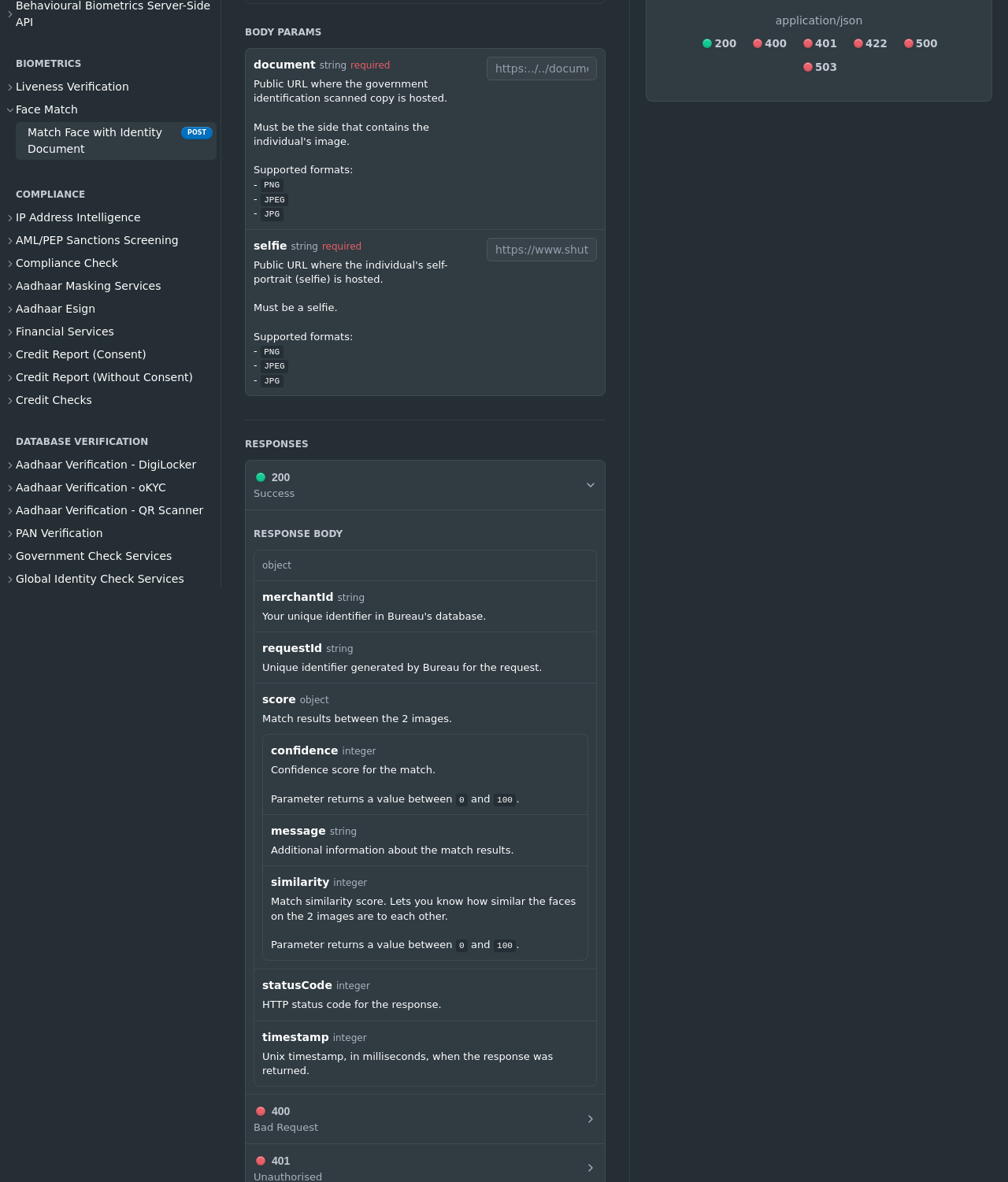Identify the bounding box for the element characterized by the following description: "503".

[0.789, 0.048, 0.836, 0.065]